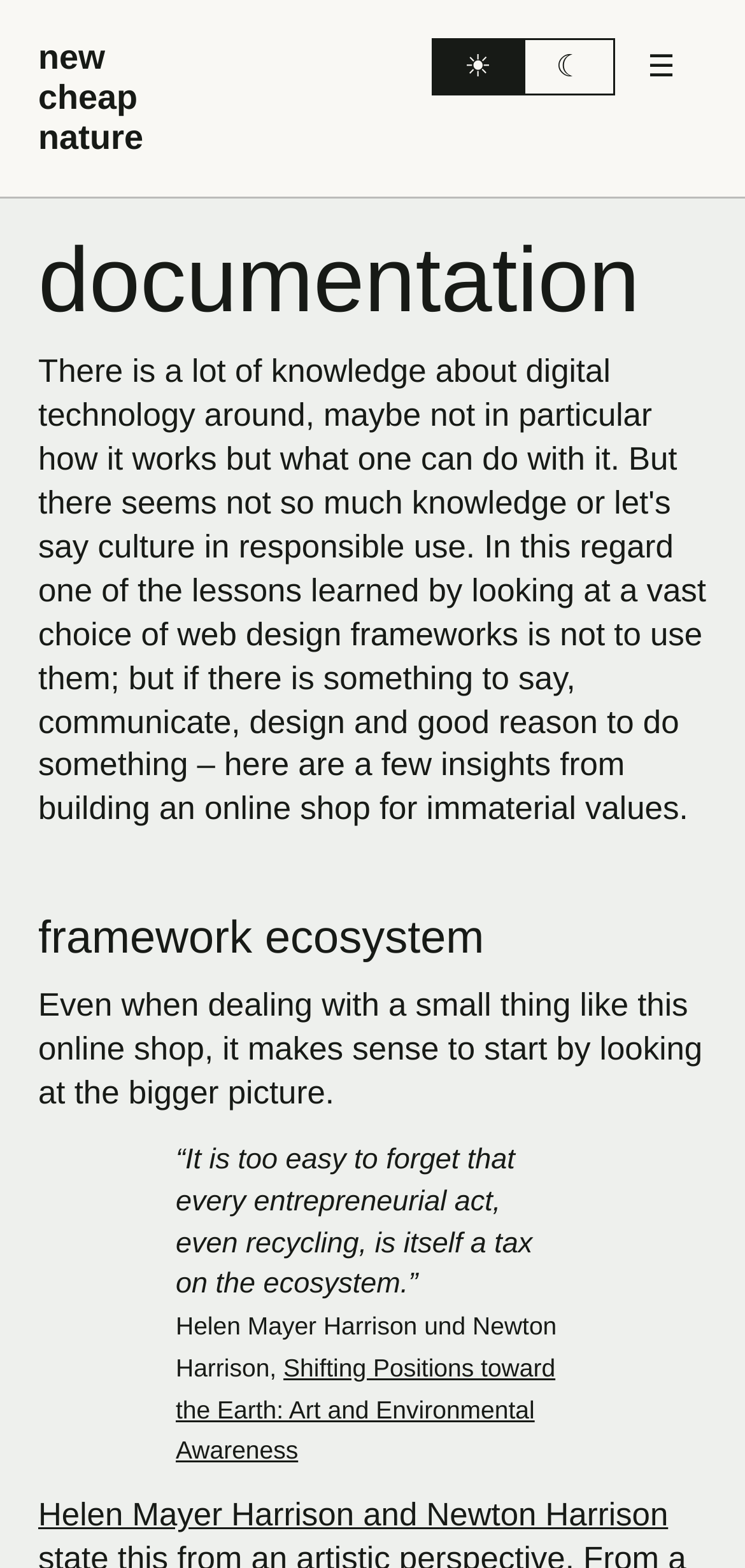How many sections of text are on the webpage?
Carefully analyze the image and provide a thorough answer to the question.

There are four sections of text on the webpage, including 'documentation', 'framework ecosystem', a quote, and a paragraph of text.